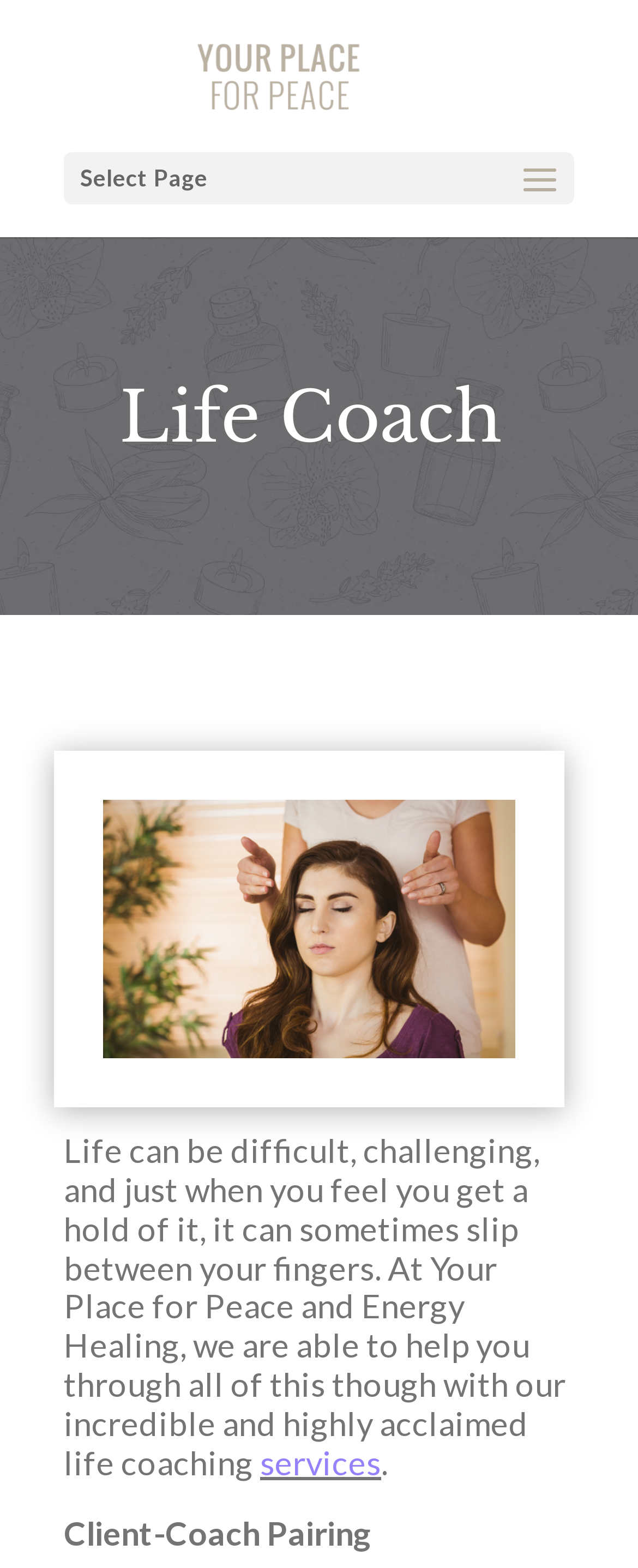What is the focus of the life coaching service?
Could you answer the question in a detailed manner, providing as much information as possible?

Based on the webpage content, specifically the text 'Your Place for Peace and Energy Healing', it can be inferred that the focus of the life coaching service is on achieving peace and energy healing for clients.